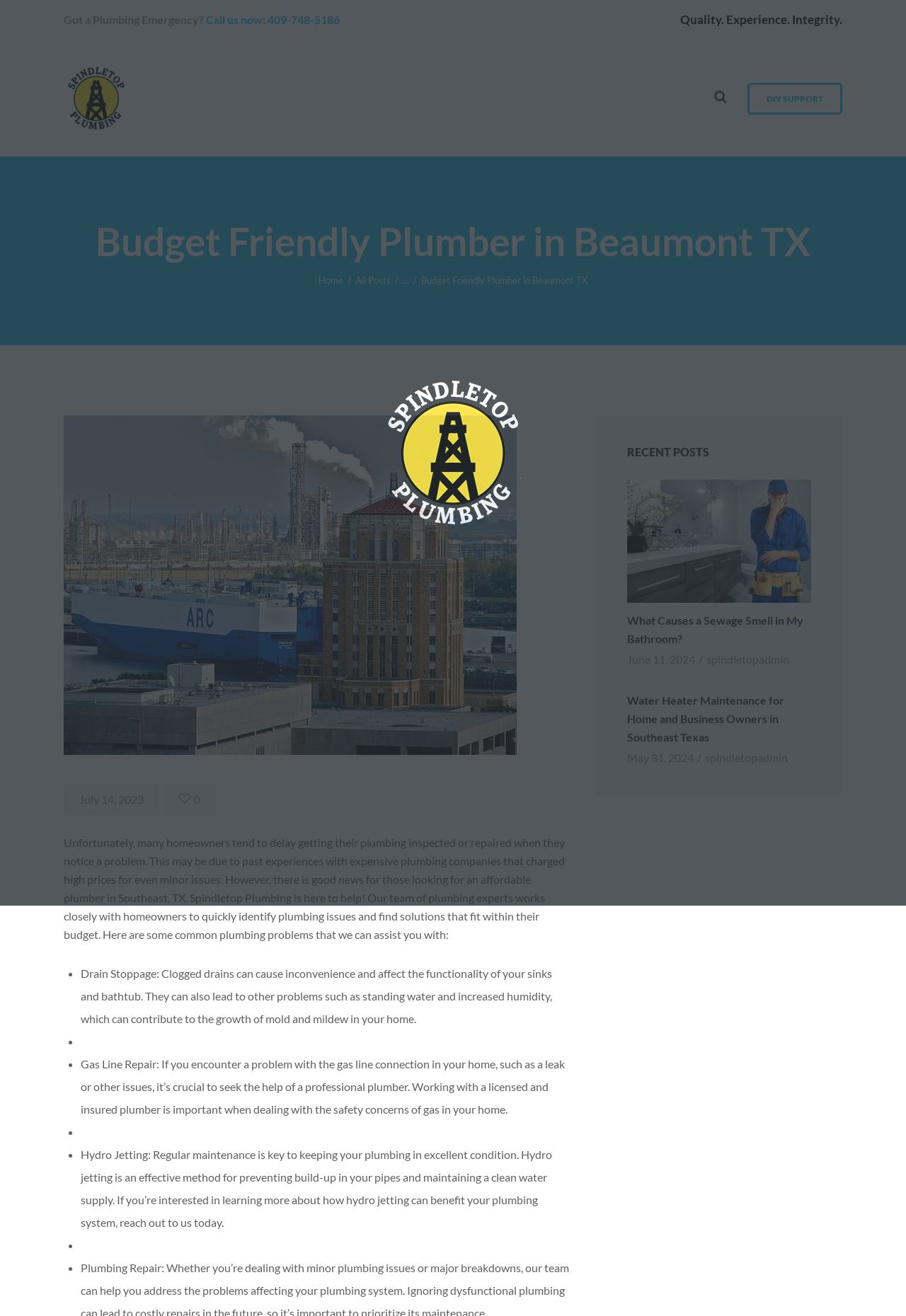Please give a short response to the question using one word or a phrase:
What is the name of the plumbing company?

Spindletop Plumbing